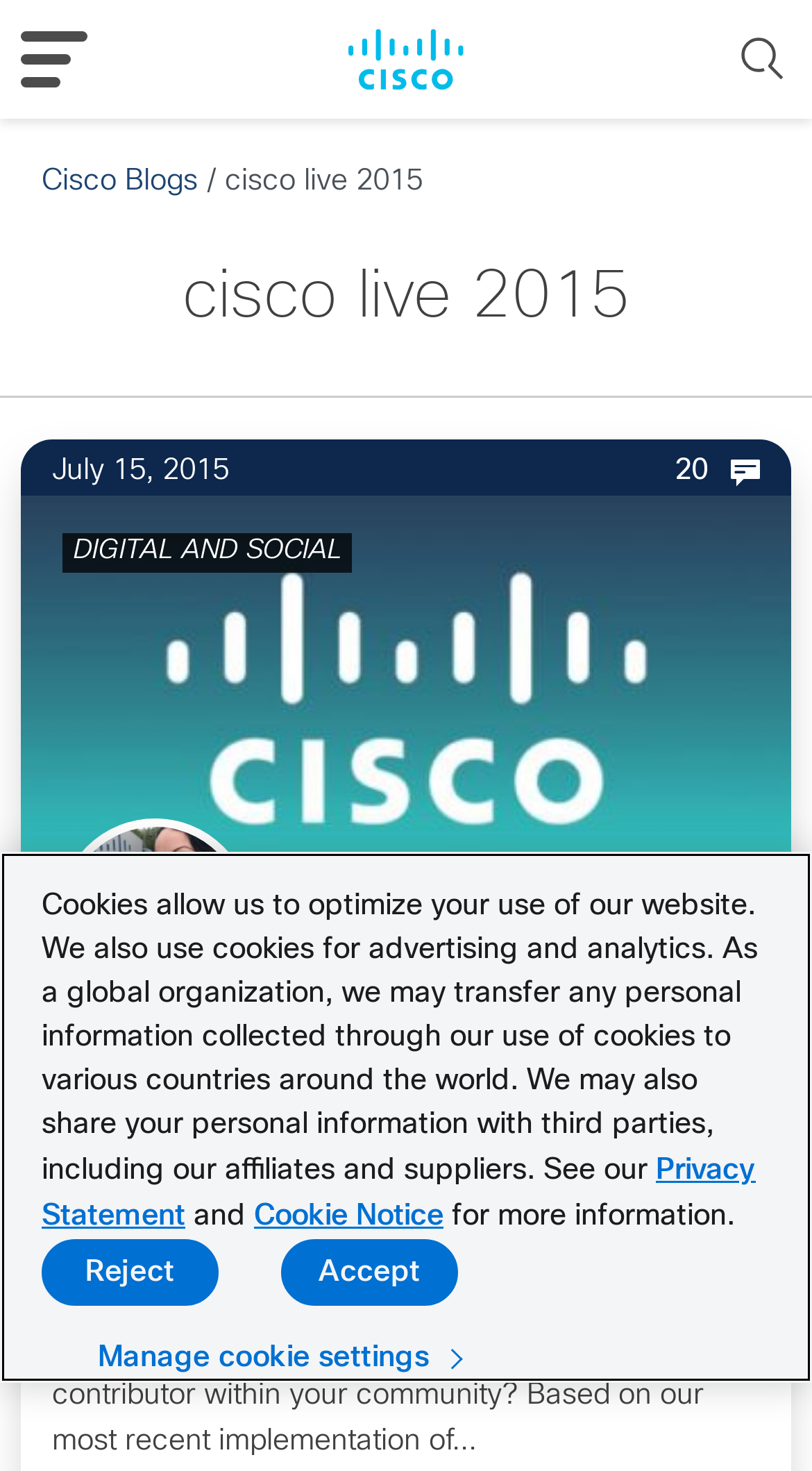Locate the coordinates of the bounding box for the clickable region that fulfills this instruction: "Read the article Gamification: DevNet Zone at Cisco Live San Diego 2015 Review".

[0.064, 0.705, 0.936, 0.856]